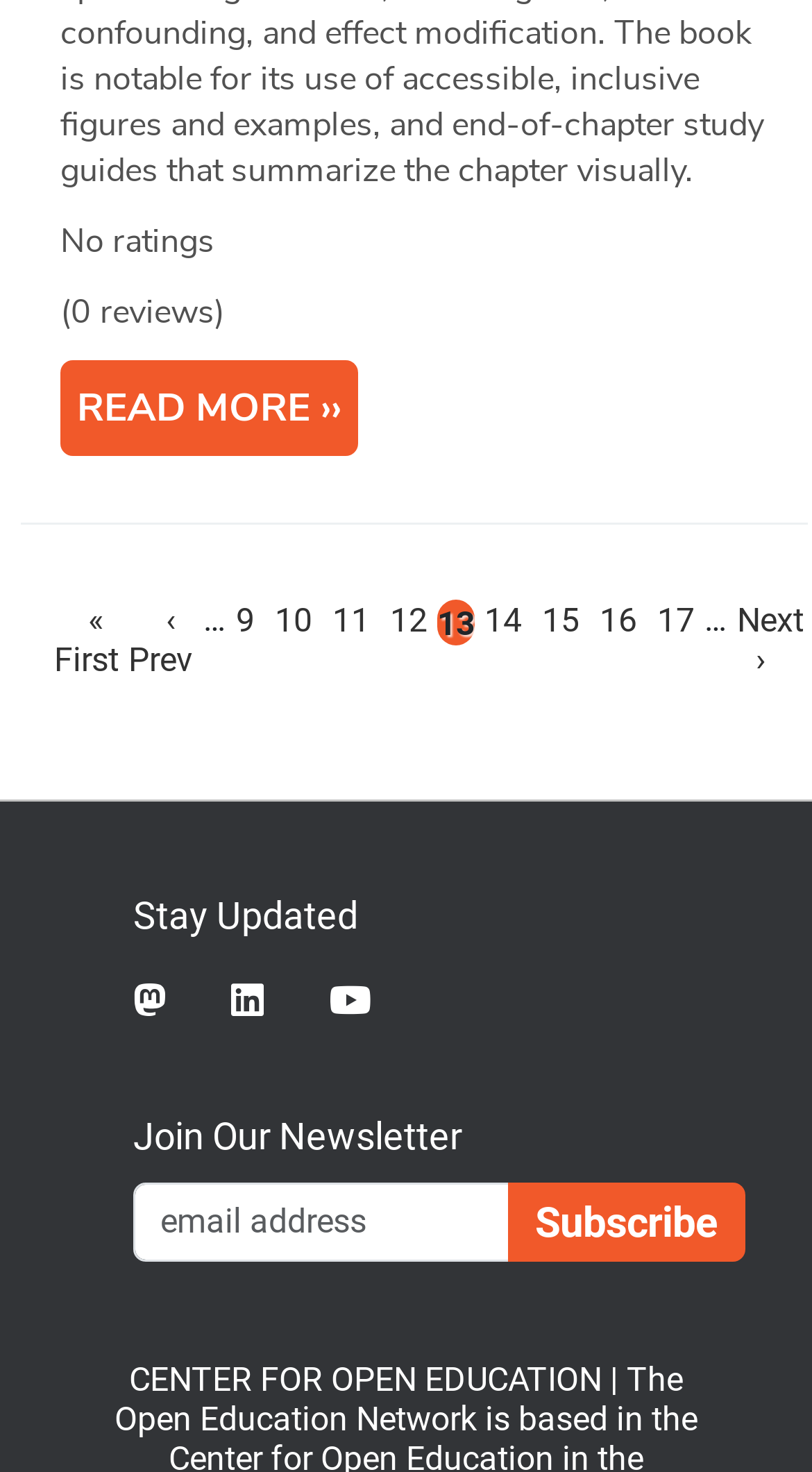Determine the bounding box coordinates of the clickable element necessary to fulfill the instruction: "Check ONLINE USERS". Provide the coordinates as four float numbers within the 0 to 1 range, i.e., [left, top, right, bottom].

None